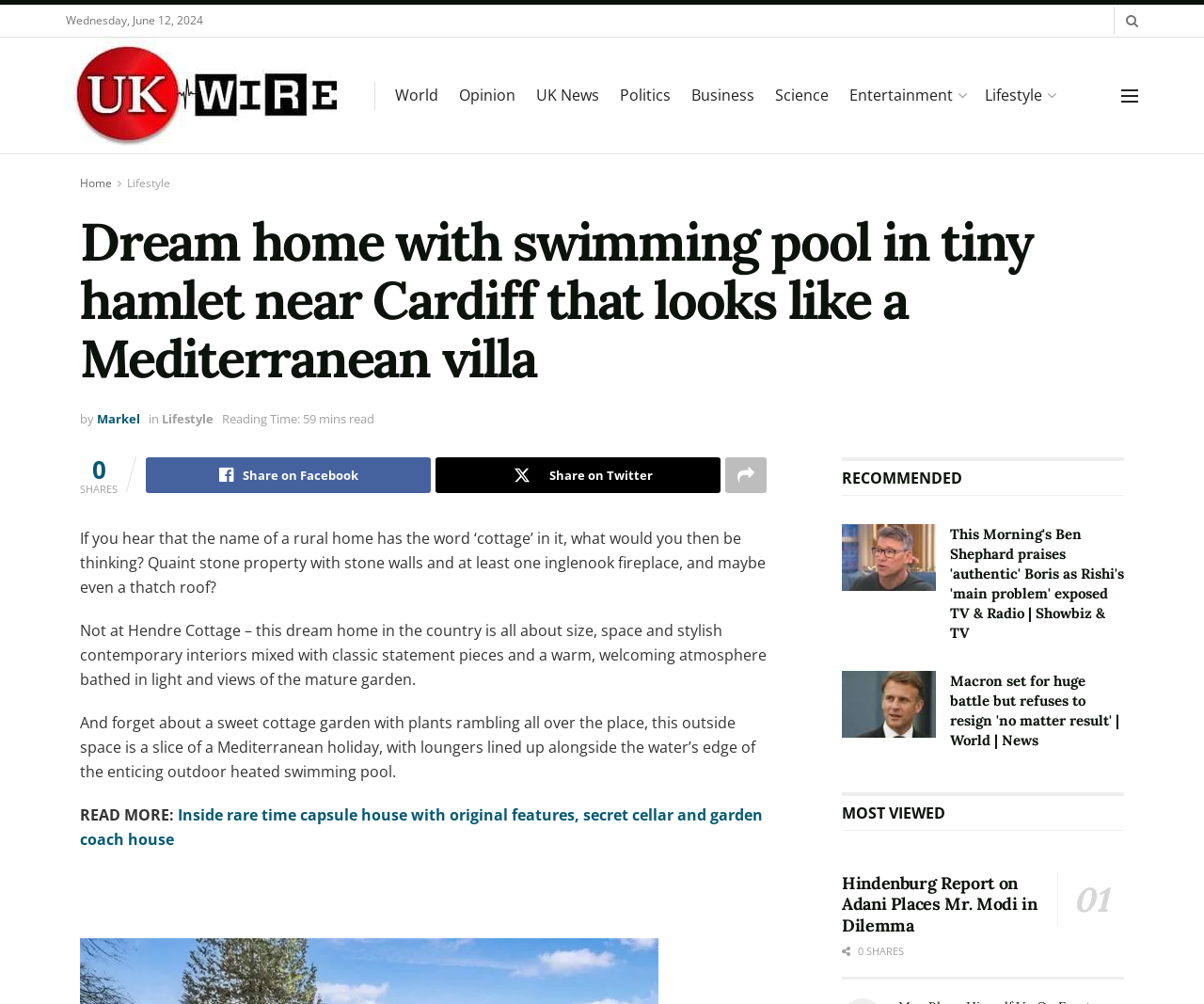Find the bounding box coordinates for the UI element that matches this description: "Share on Facebook".

[0.121, 0.455, 0.358, 0.491]